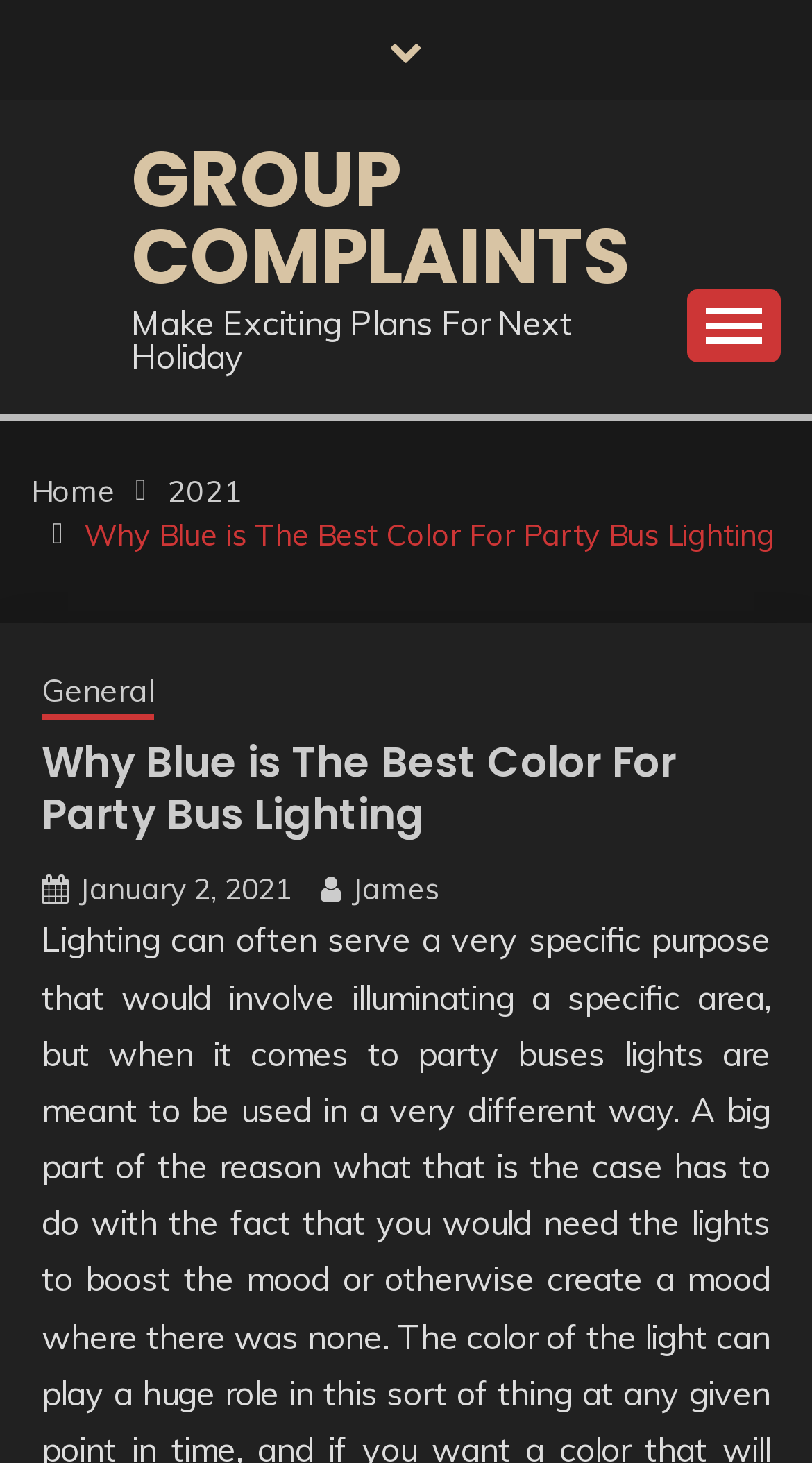Could you find the bounding box coordinates of the clickable area to complete this instruction: "View the post by James"?

[0.433, 0.595, 0.541, 0.621]